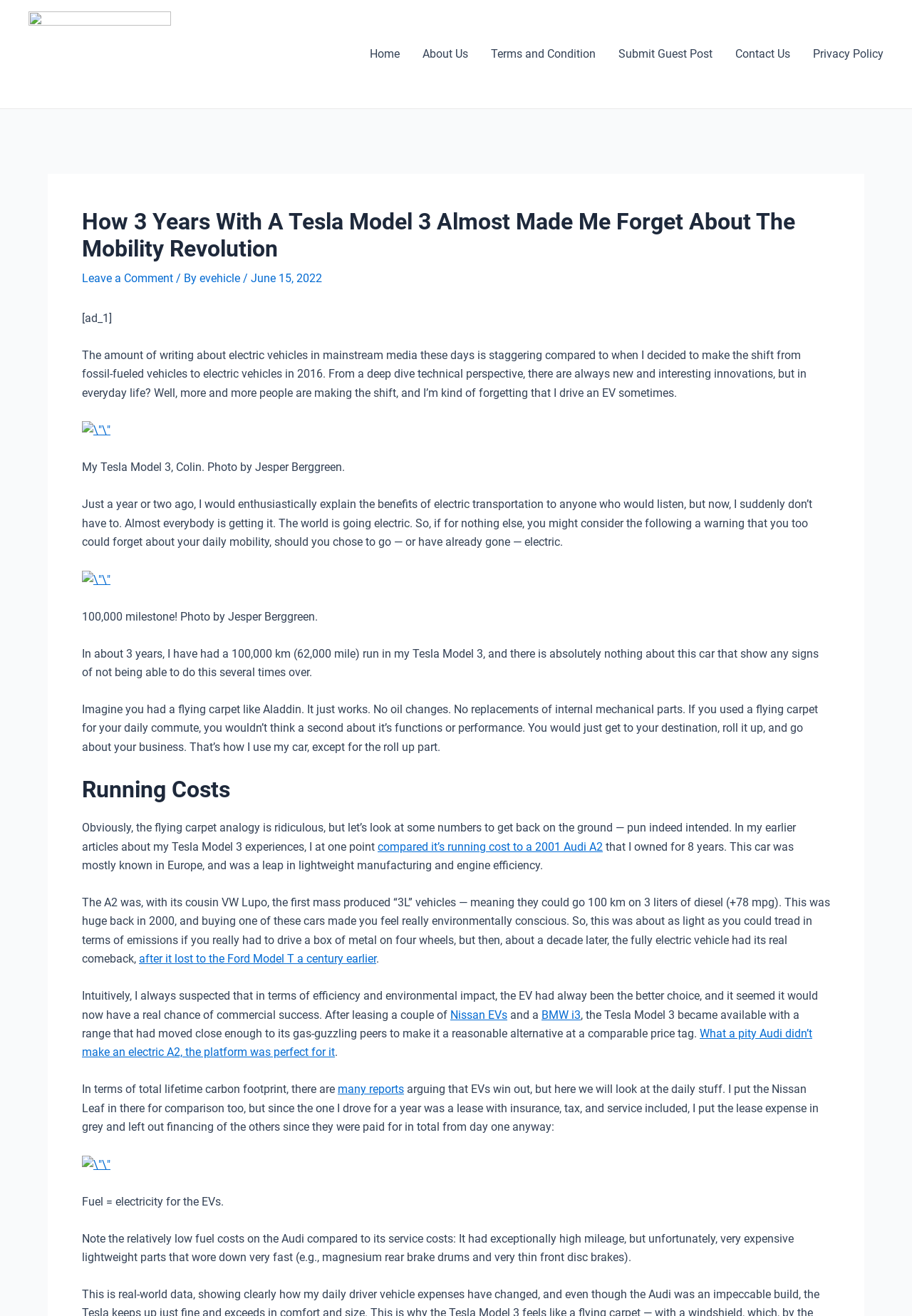Can you find and provide the main heading text of this webpage?

How 3 Years With A Tesla Model 3 Almost Made Me Forget About The Mobility Revolution